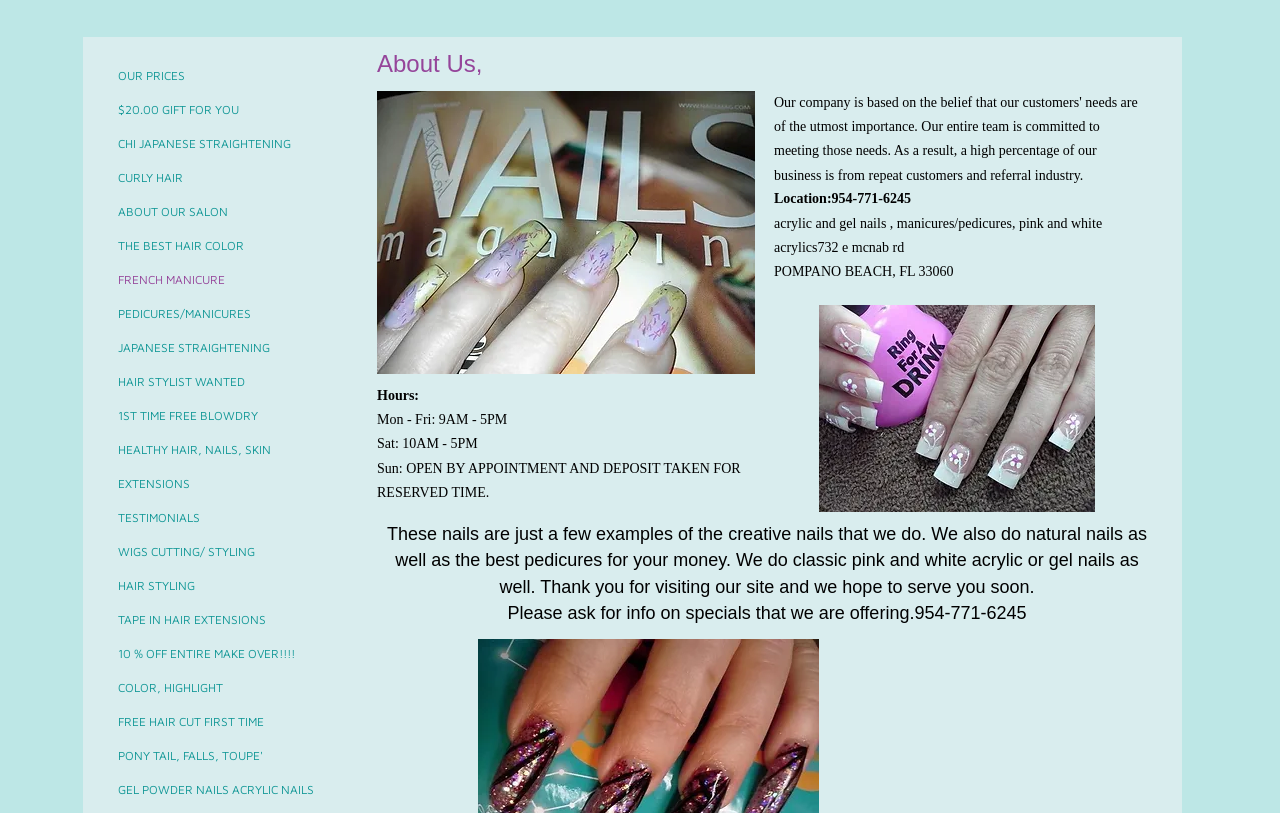For the given element description FREE HAIR CUT FIRST TIME, determine the bounding box coordinates of the UI element. The coordinates should follow the format (top-left x, top-left y, bottom-right x, bottom-right y) and be within the range of 0 to 1.

[0.084, 0.868, 0.214, 0.907]